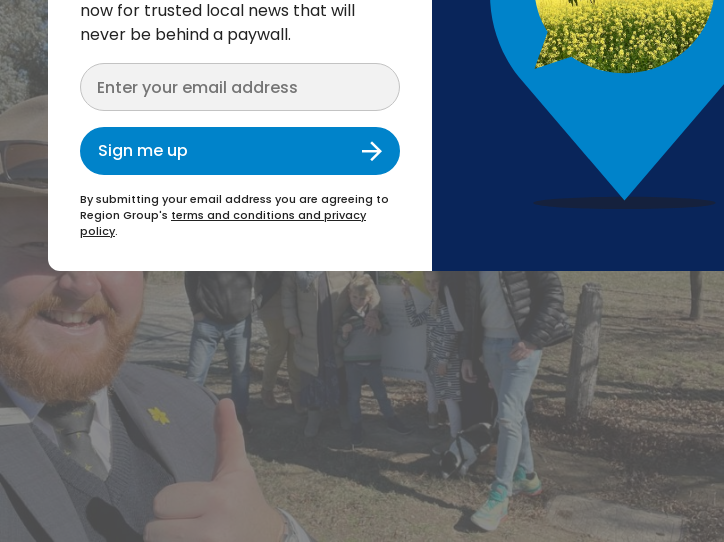What is behind the cheerful individual?
Look at the image and provide a detailed response to the question.

Behind the cheerful individual in the hat, there is a gathering of people standing in front of a 'sold' sign, suggesting that they are celebrating a successful real estate transaction, possibly related to a property in Murrumbateman.